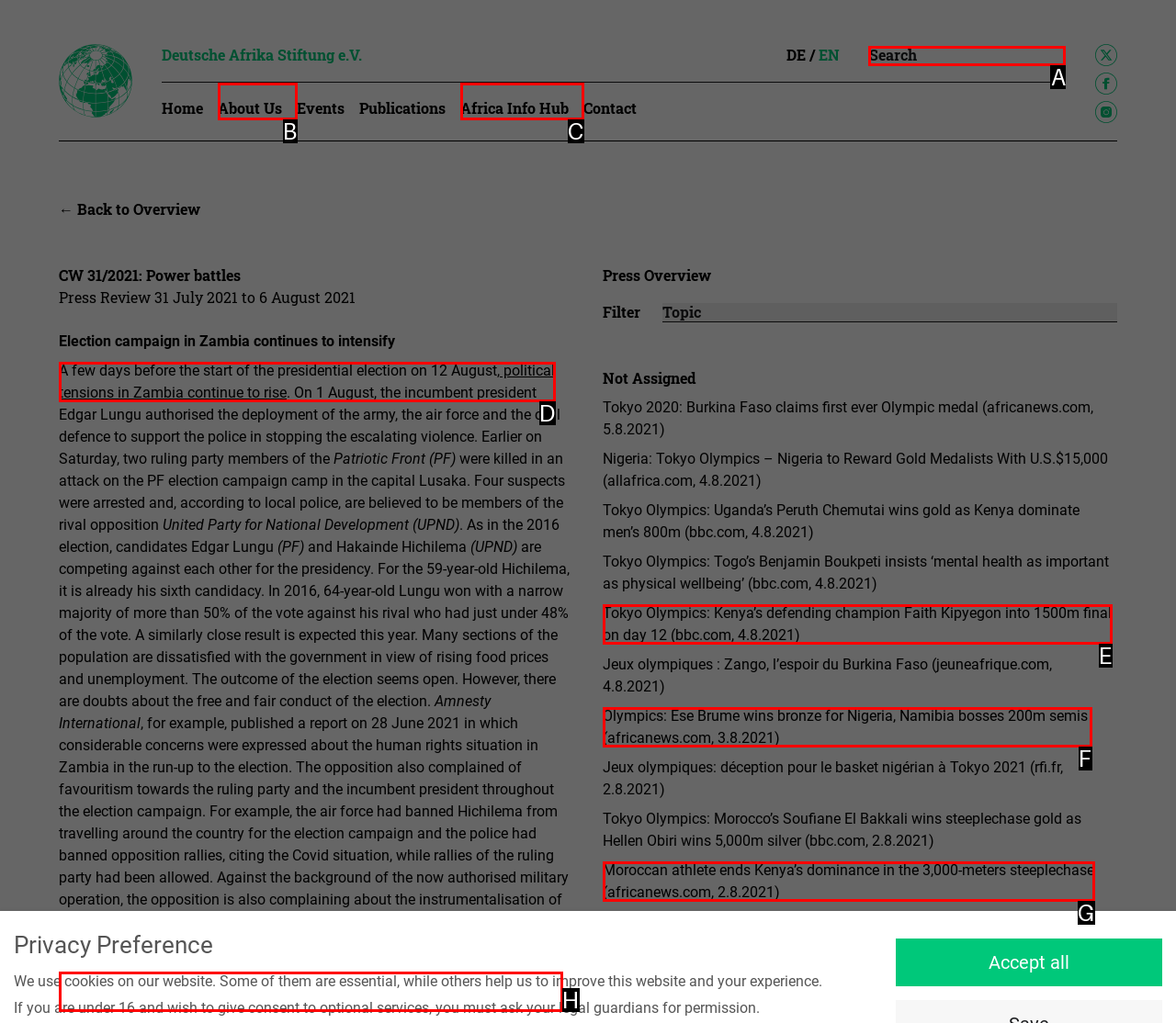Identify the correct choice to execute this task: Search for something
Respond with the letter corresponding to the right option from the available choices.

A